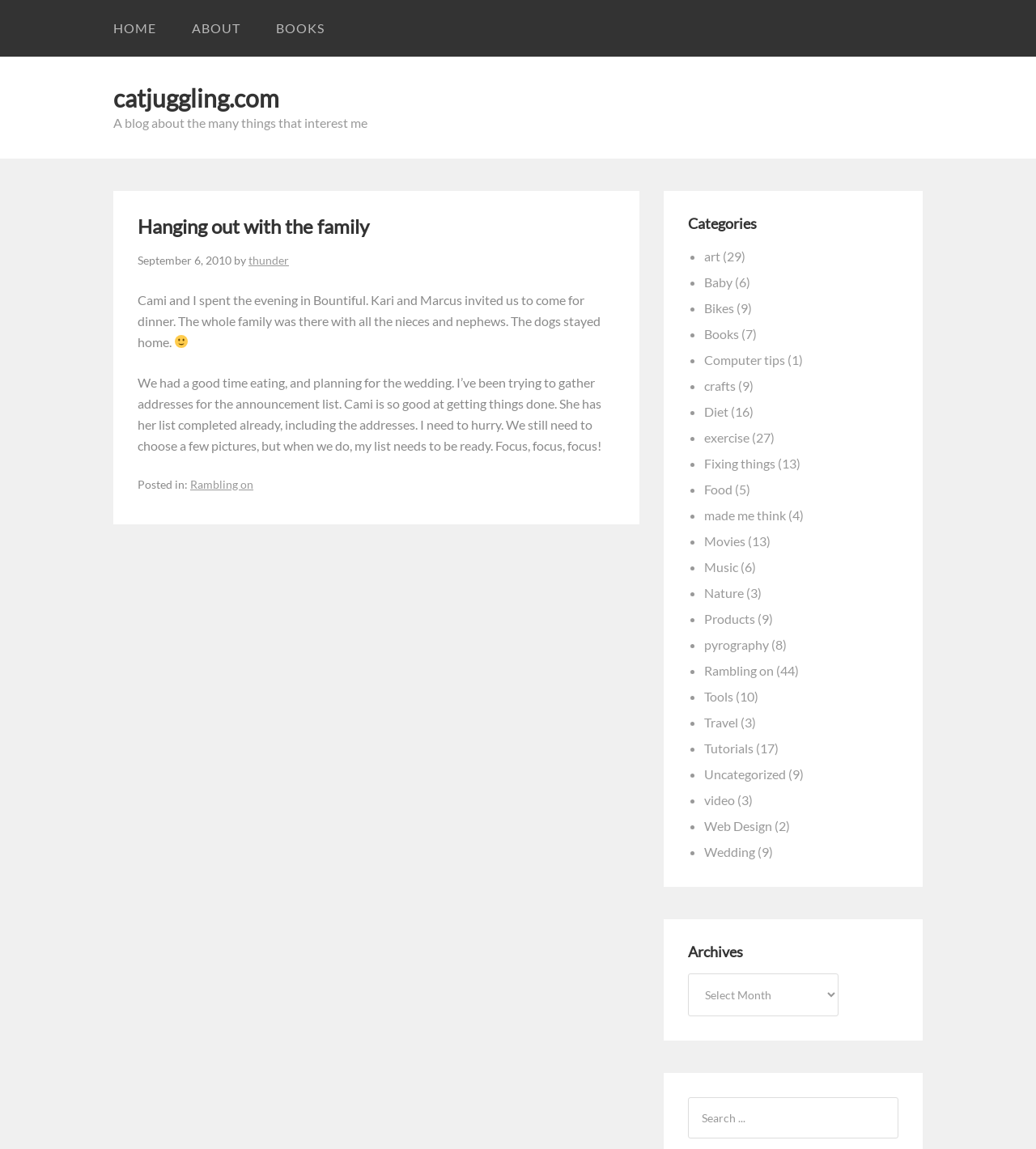Please find the bounding box coordinates for the clickable element needed to perform this instruction: "Click on the 'HOME' link".

[0.109, 0.0, 0.166, 0.049]